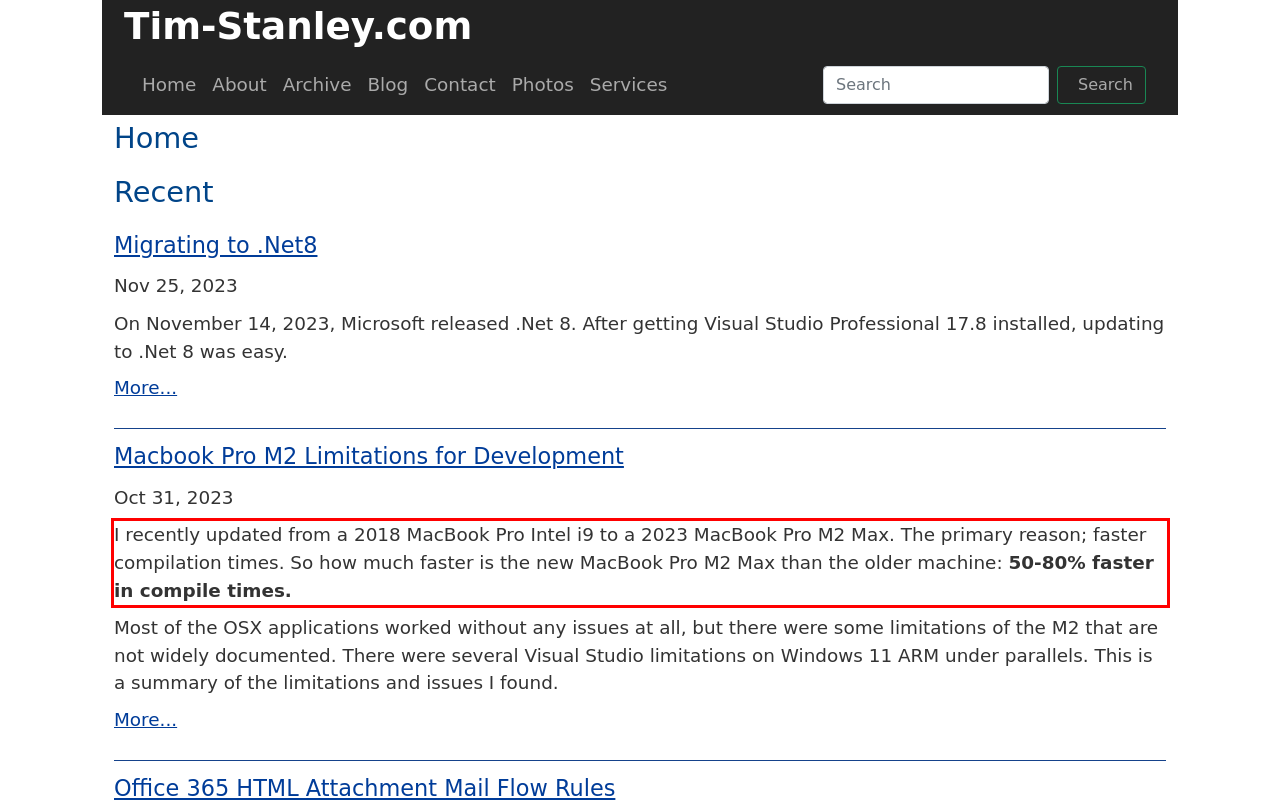You are provided with a screenshot of a webpage that includes a red bounding box. Extract and generate the text content found within the red bounding box.

I recently updated from a 2018 MacBook Pro Intel i9 to a 2023 MacBook Pro M2 Max. The primary reason; faster compilation times. So how much faster is the new MacBook Pro M2 Max than the older machine: 50-80% faster in compile times.